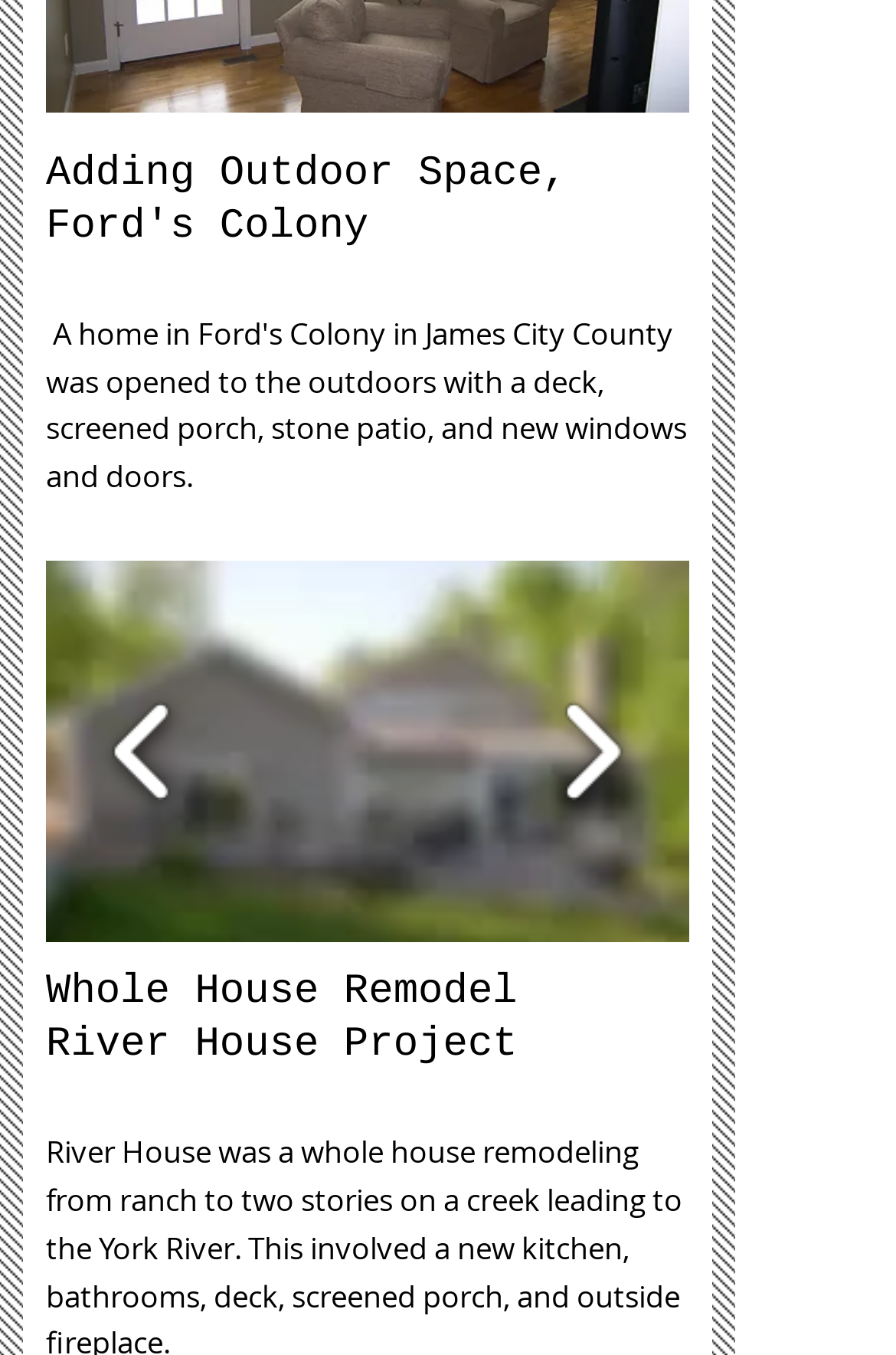What is the text on the bottom-left heading?
Look at the image and answer with only one word or phrase.

River House Project